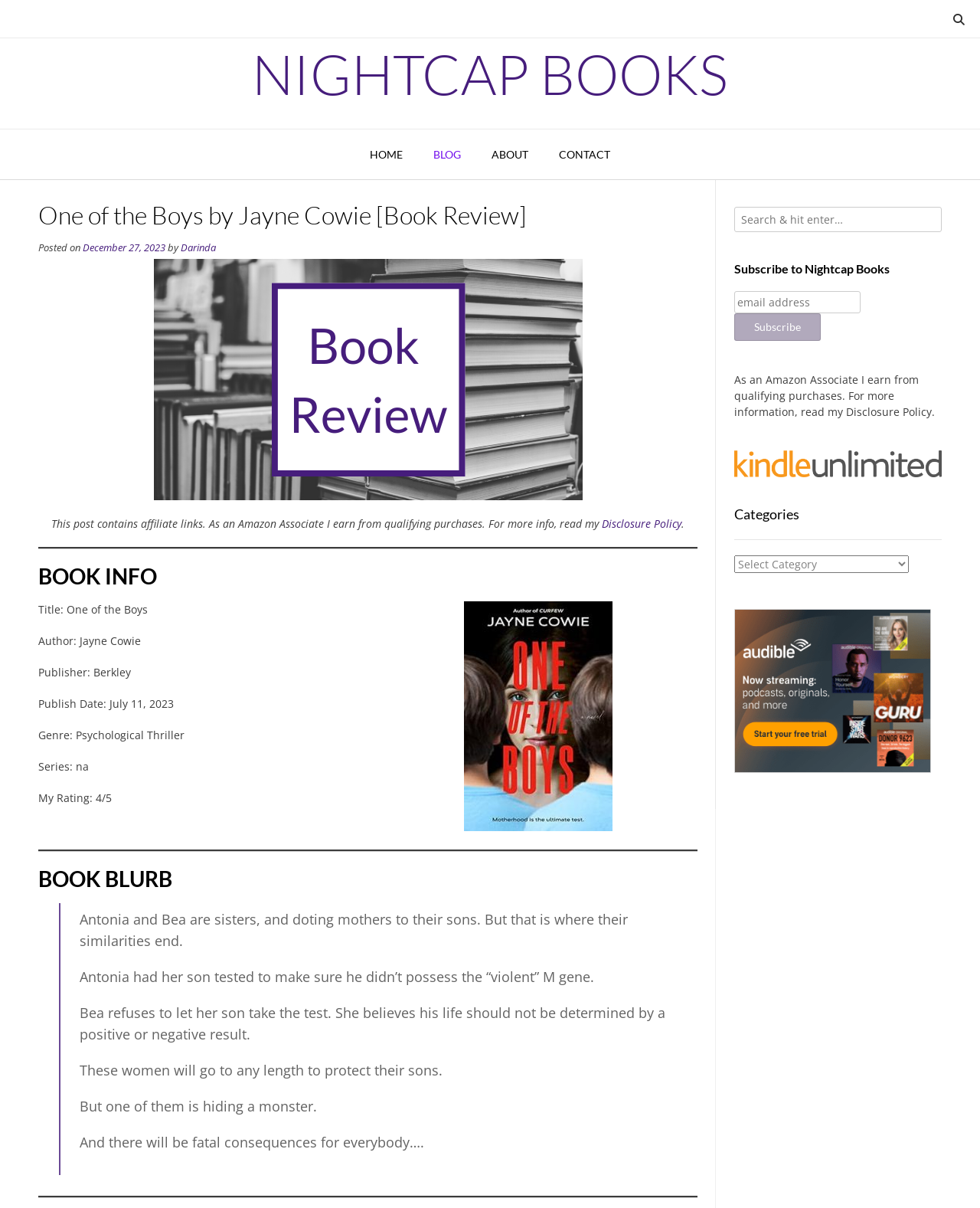Find the bounding box coordinates corresponding to the UI element with the description: "Nightcap Books". The coordinates should be formatted as [left, top, right, bottom], with values as floats between 0 and 1.

[0.257, 0.038, 0.743, 0.084]